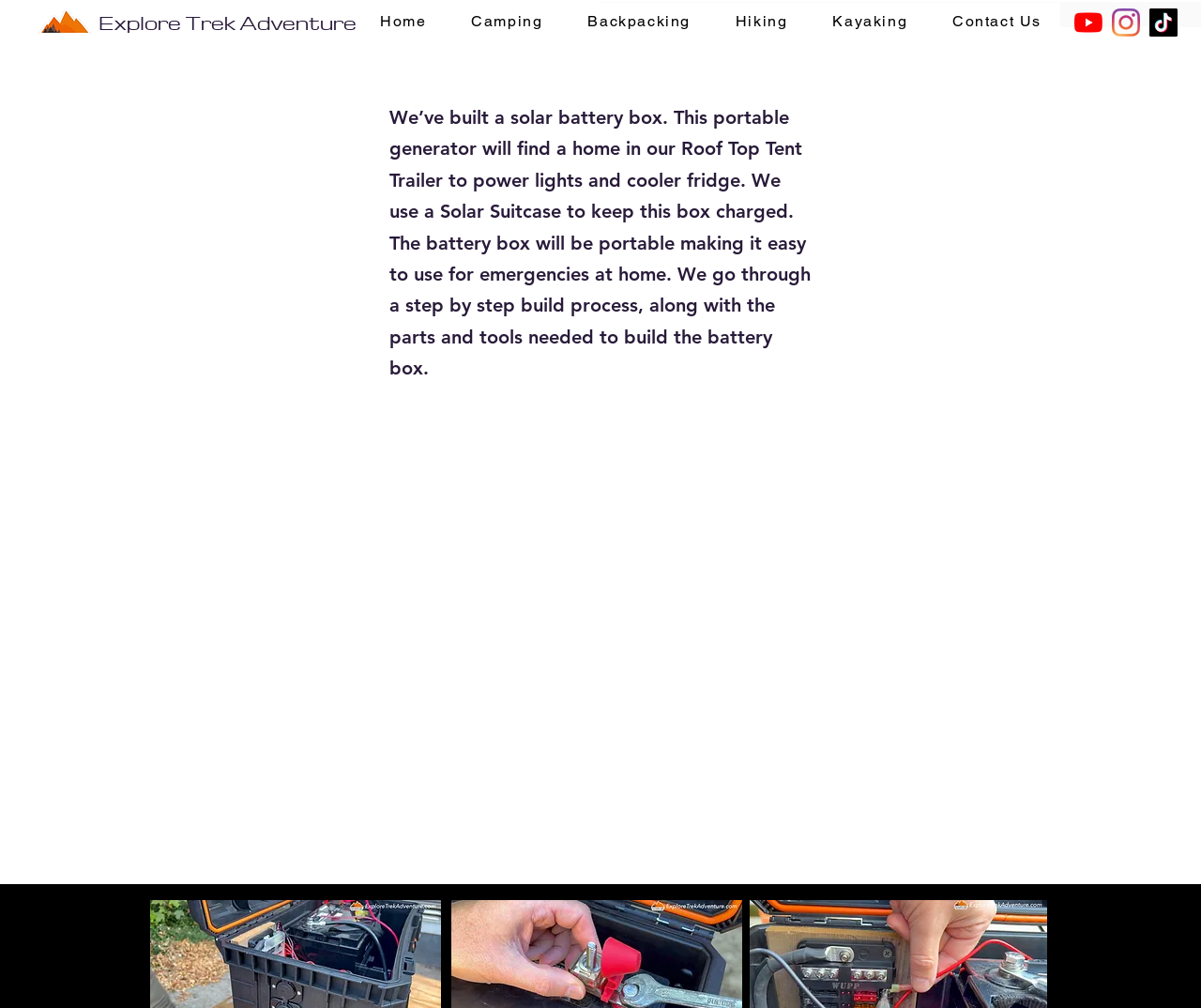Please identify the bounding box coordinates of where to click in order to follow the instruction: "Select Camping option".

[0.377, 0.003, 0.467, 0.041]